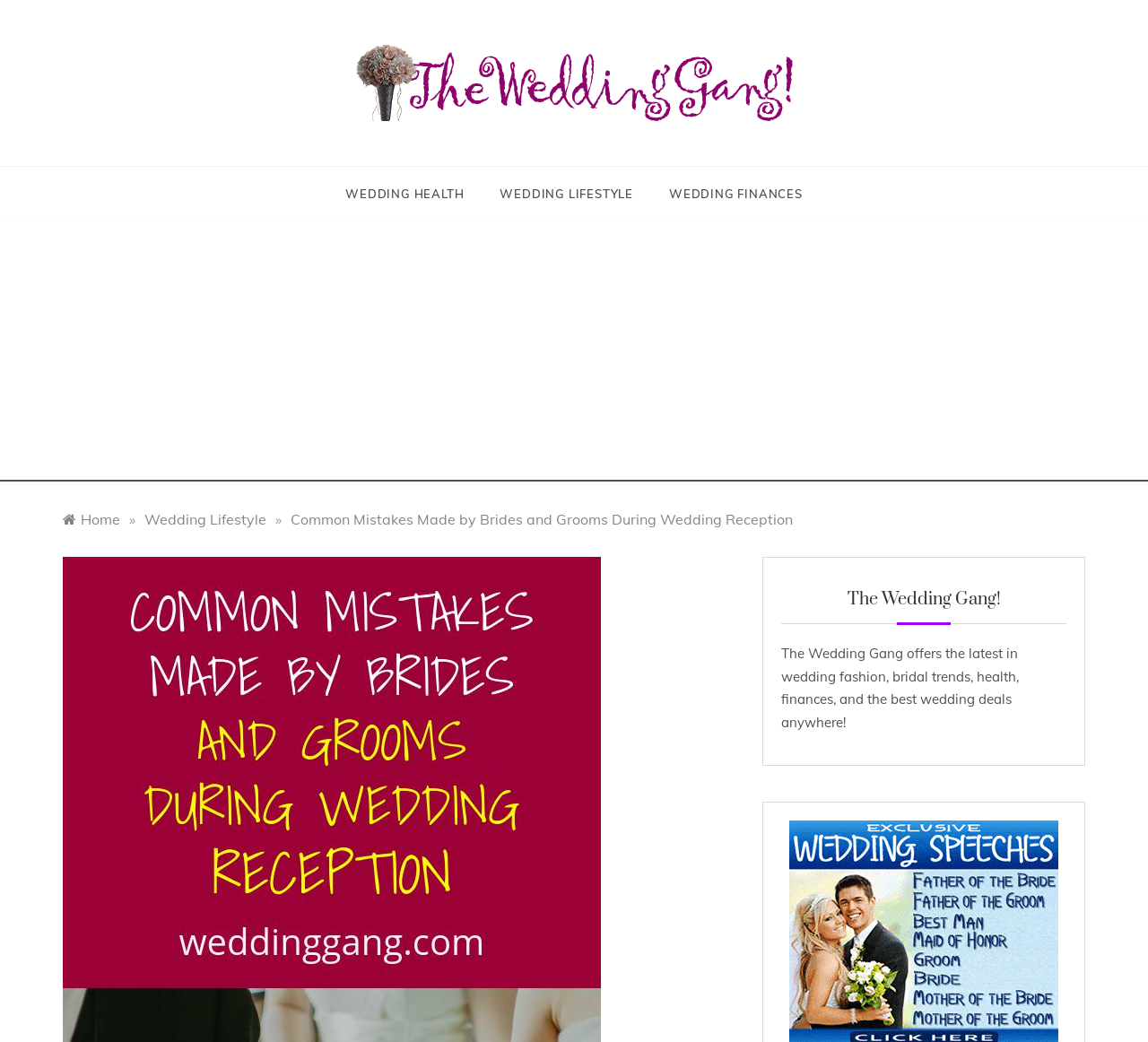Can you give a comprehensive explanation to the question given the content of the image?
What is the purpose of the 'Breadcrumbs' navigation?

The 'Breadcrumbs' navigation is located below the top navigation bar and shows the current page's location, with links to 'Home', 'Wedding Lifestyle', and the current page, 'Common Mistakes Made by Brides and Grooms During Wedding Reception'.